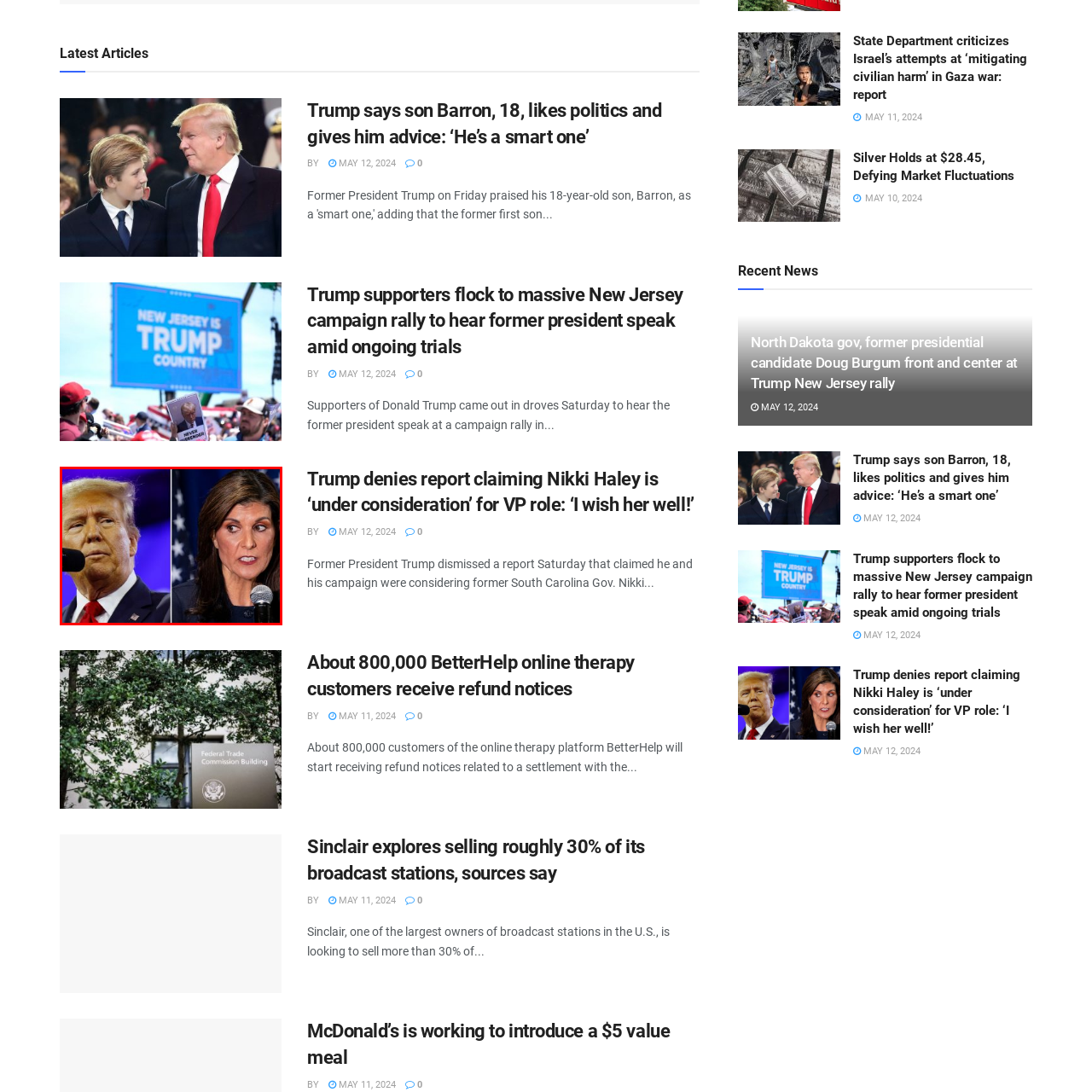What is Nikki Haley doing in the image?
Inspect the part of the image highlighted by the red bounding box and give a detailed answer to the question.

The caption describes Nikki Haley as 'shown in a close-up, appearing poised and focused as she speaks into a microphone', which indicates that she is engaged in an act of public speaking or responding to questions.